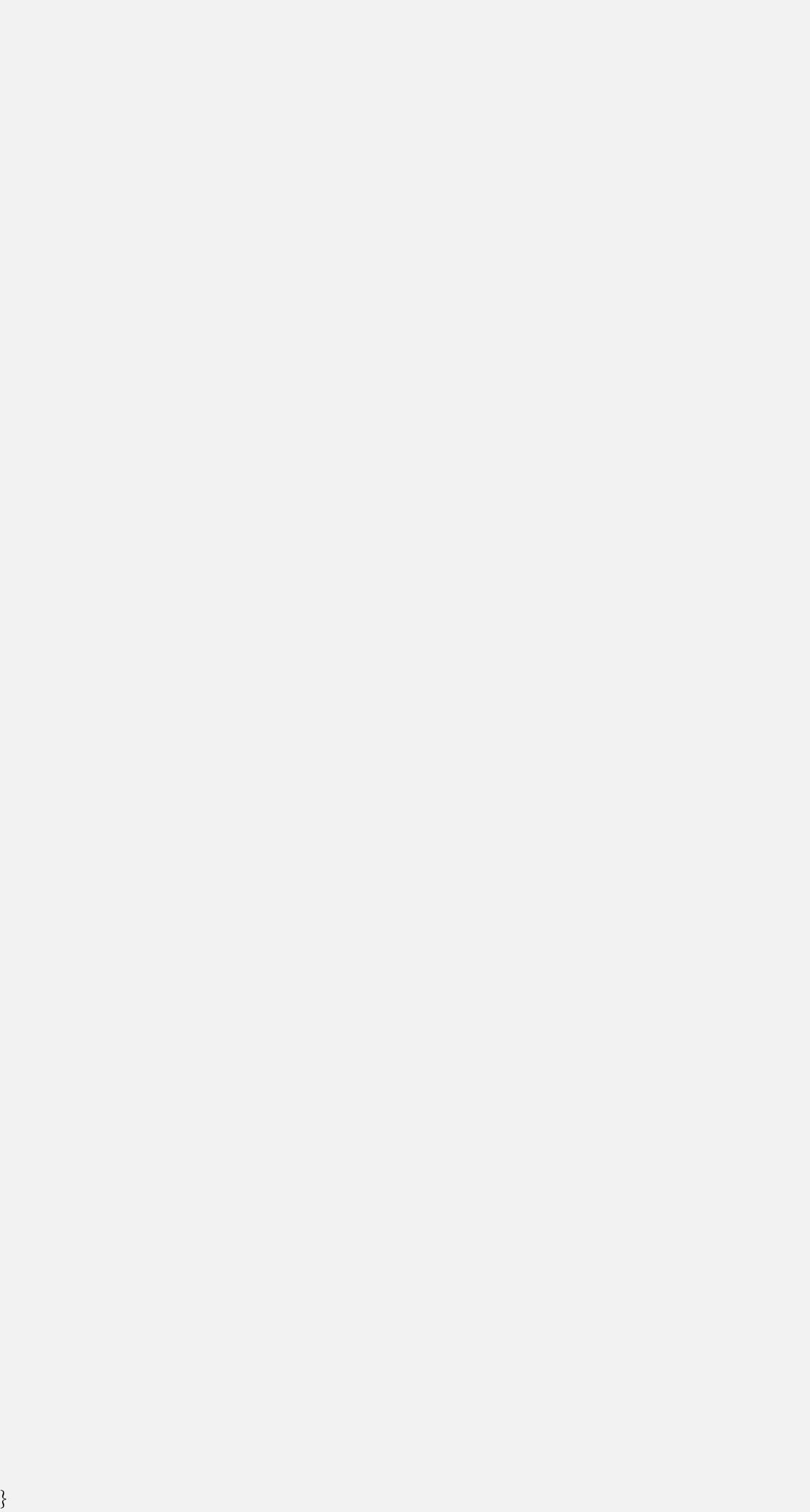What is the date mentioned on the webpage?
Provide a detailed answer to the question using information from the image.

The date '7 May 2024' is mentioned on the webpage as a heading, indicating that it might be a significant date for the website or its content.